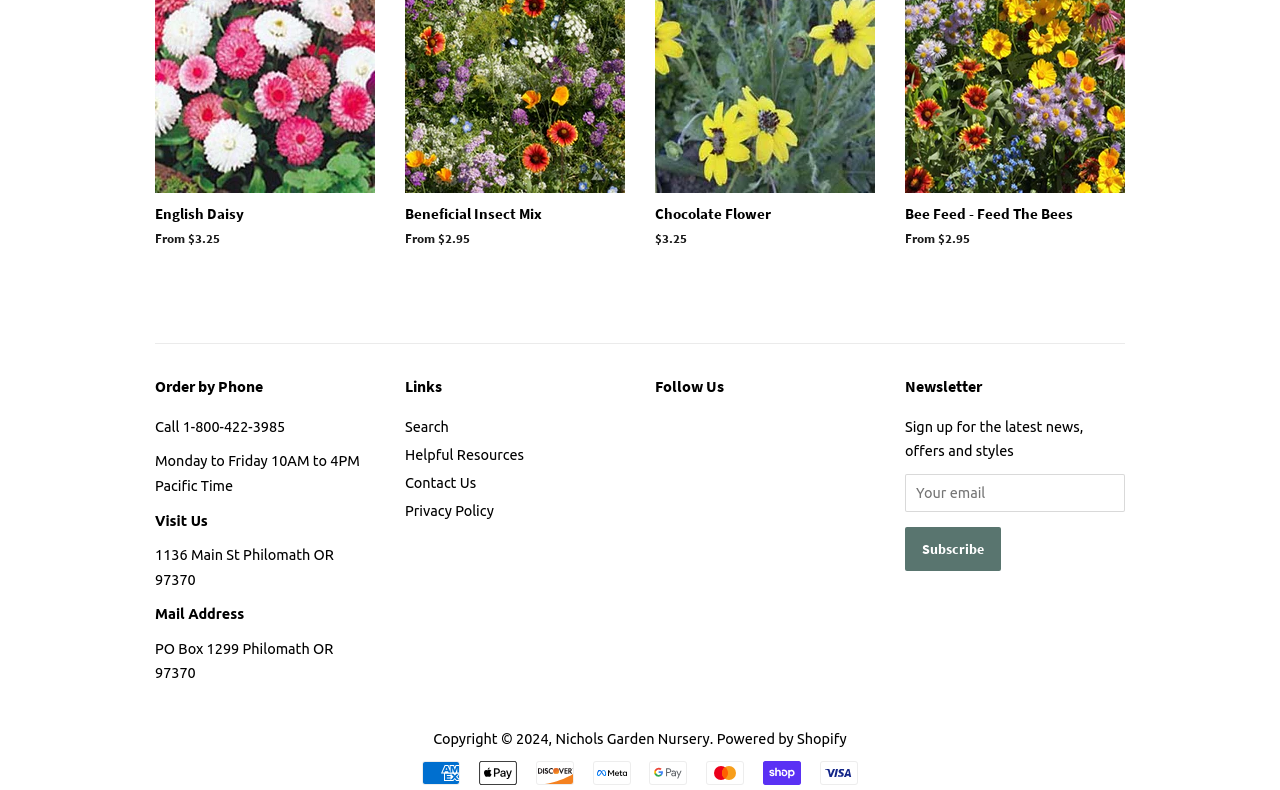What is the phone number to order by phone?
Look at the screenshot and respond with one word or a short phrase.

1-800-422-3985